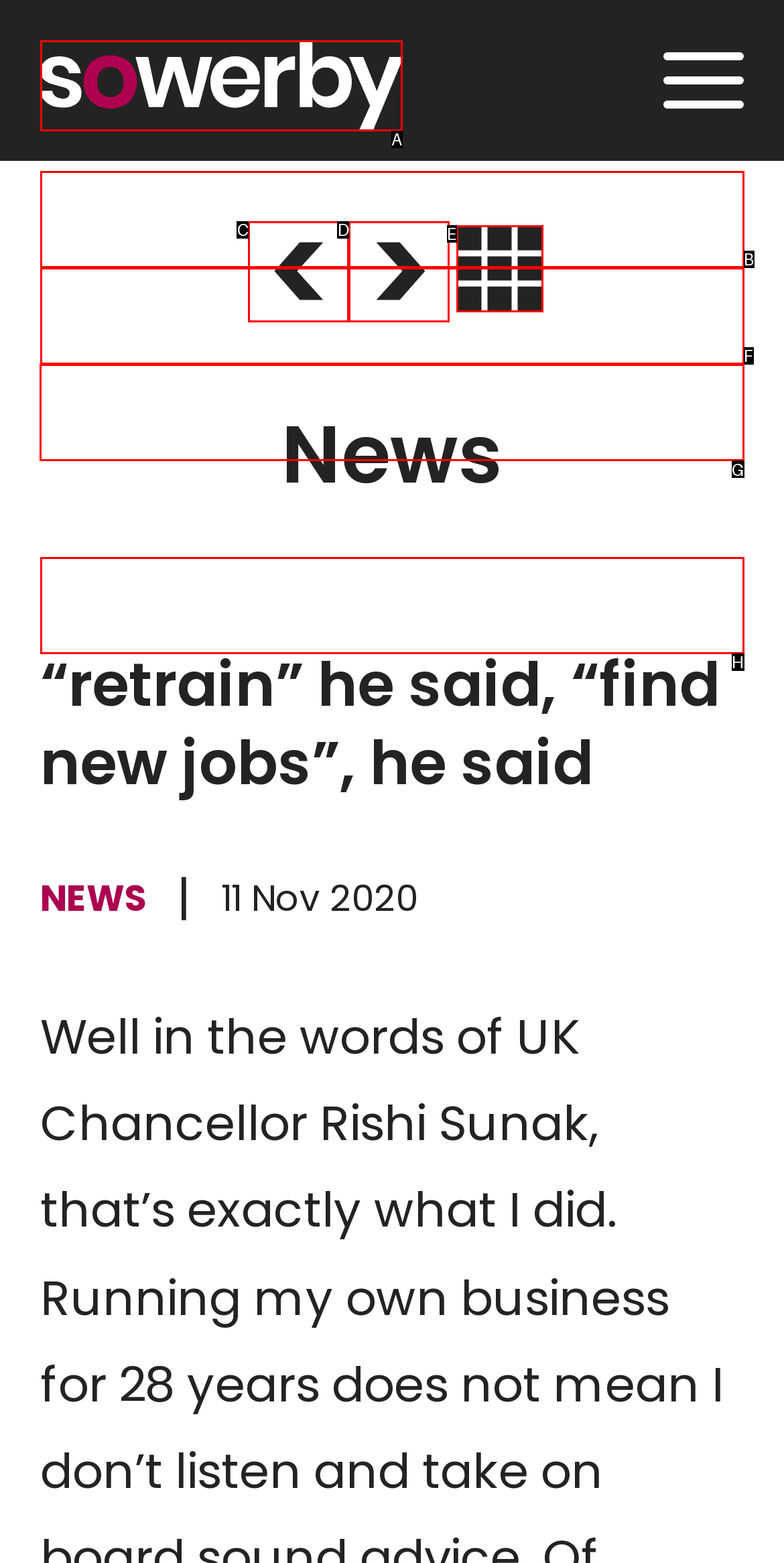Select the appropriate HTML element to click on to finish the task: visit services page.
Answer with the letter corresponding to the selected option.

G